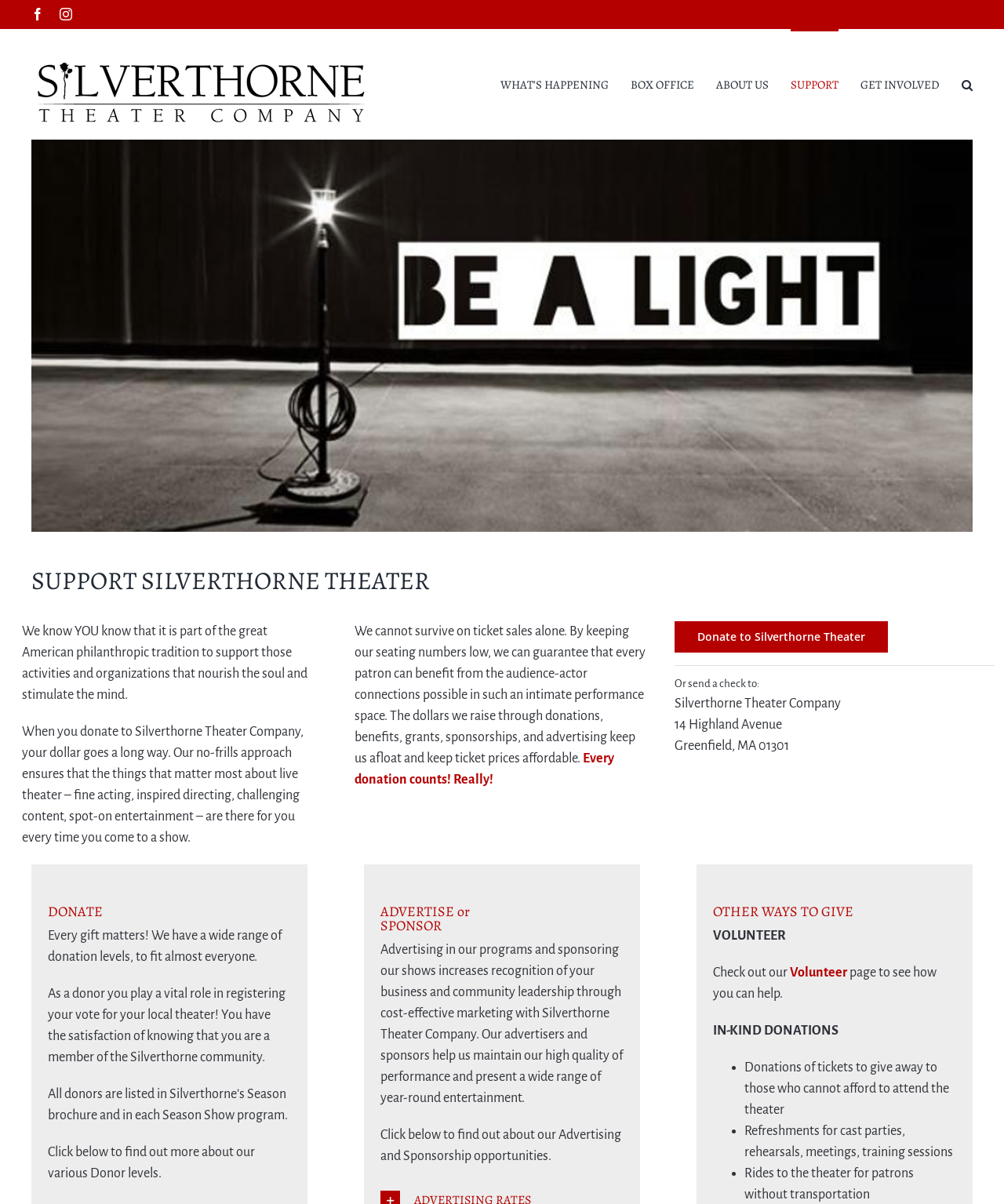Provide the bounding box coordinates, formatted as (top-left x, top-left y, bottom-right x, bottom-right y), with all values being floating point numbers between 0 and 1. Identify the bounding box of the UI element that matches the description: Donate to Silverthorne Theater

[0.672, 0.516, 0.885, 0.542]